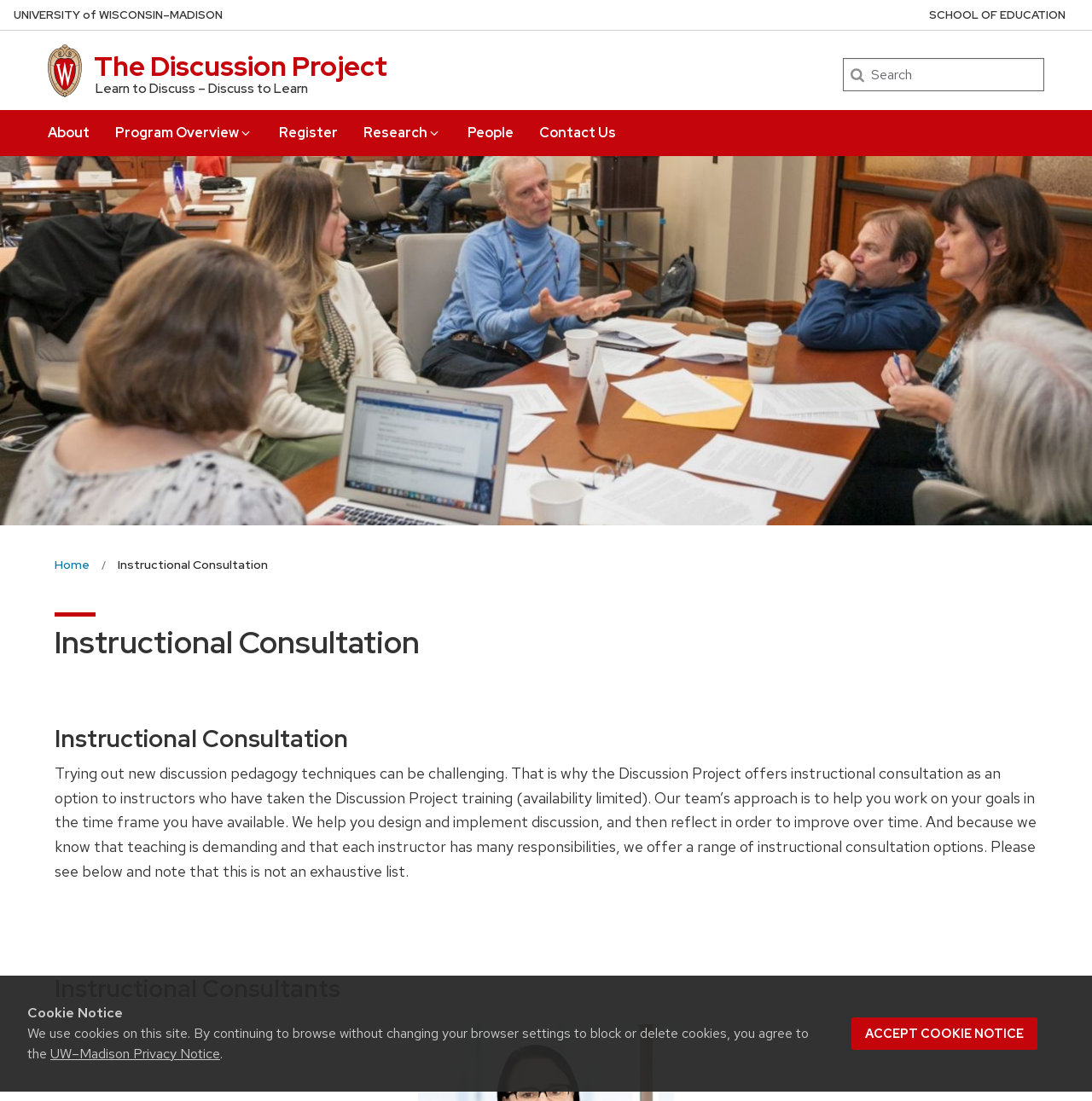Please identify the bounding box coordinates of the clickable area that will allow you to execute the instruction: "Go to the University of Wisconsin Madison home page".

[0.012, 0.0, 0.204, 0.027]